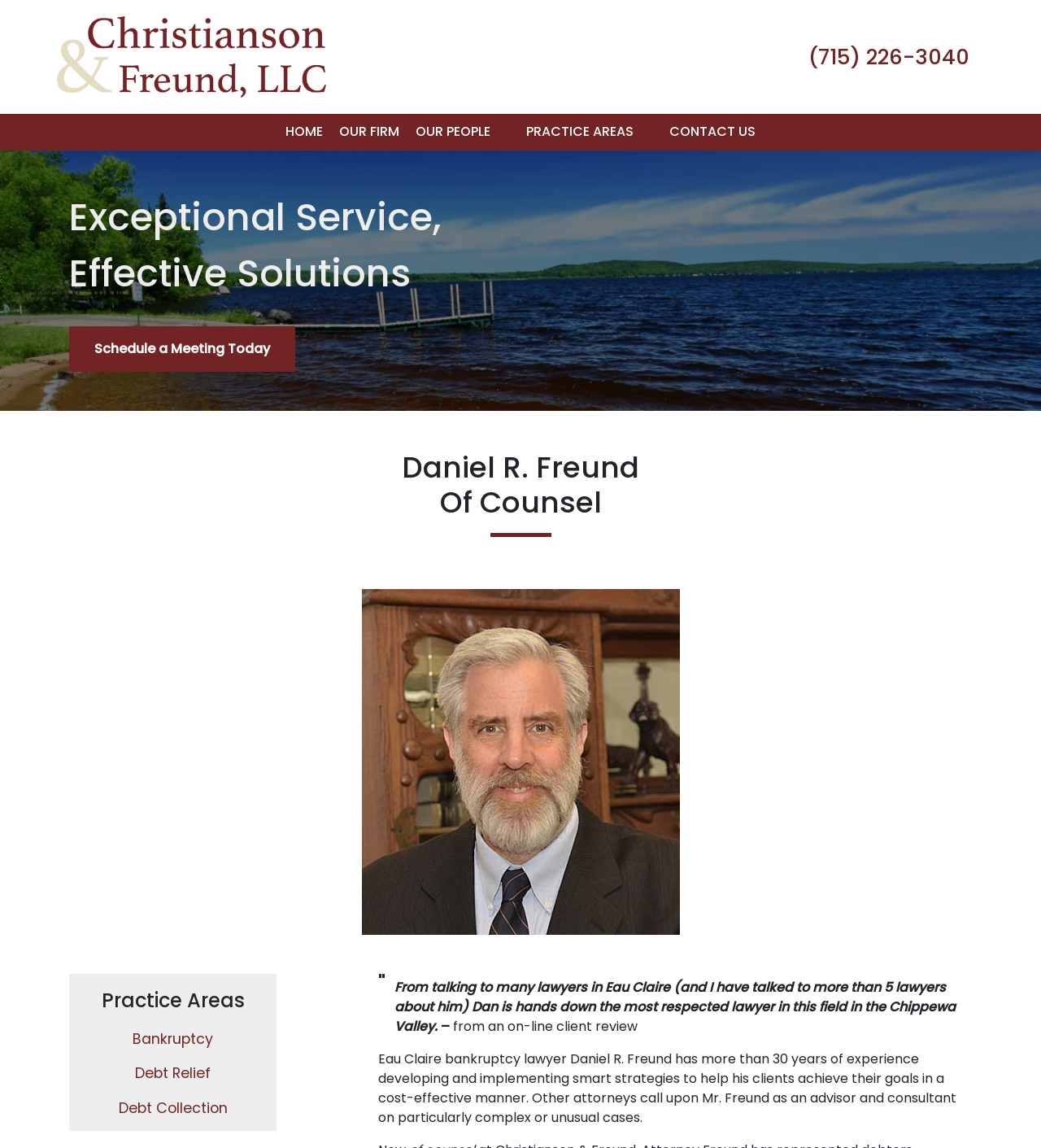What is the name of the attorney?
Offer a detailed and exhaustive answer to the question.

The name of the attorney can be found in the heading 'Daniel R. Freund Of Counsel' and also in the image description 'Daniel R. Freund'.